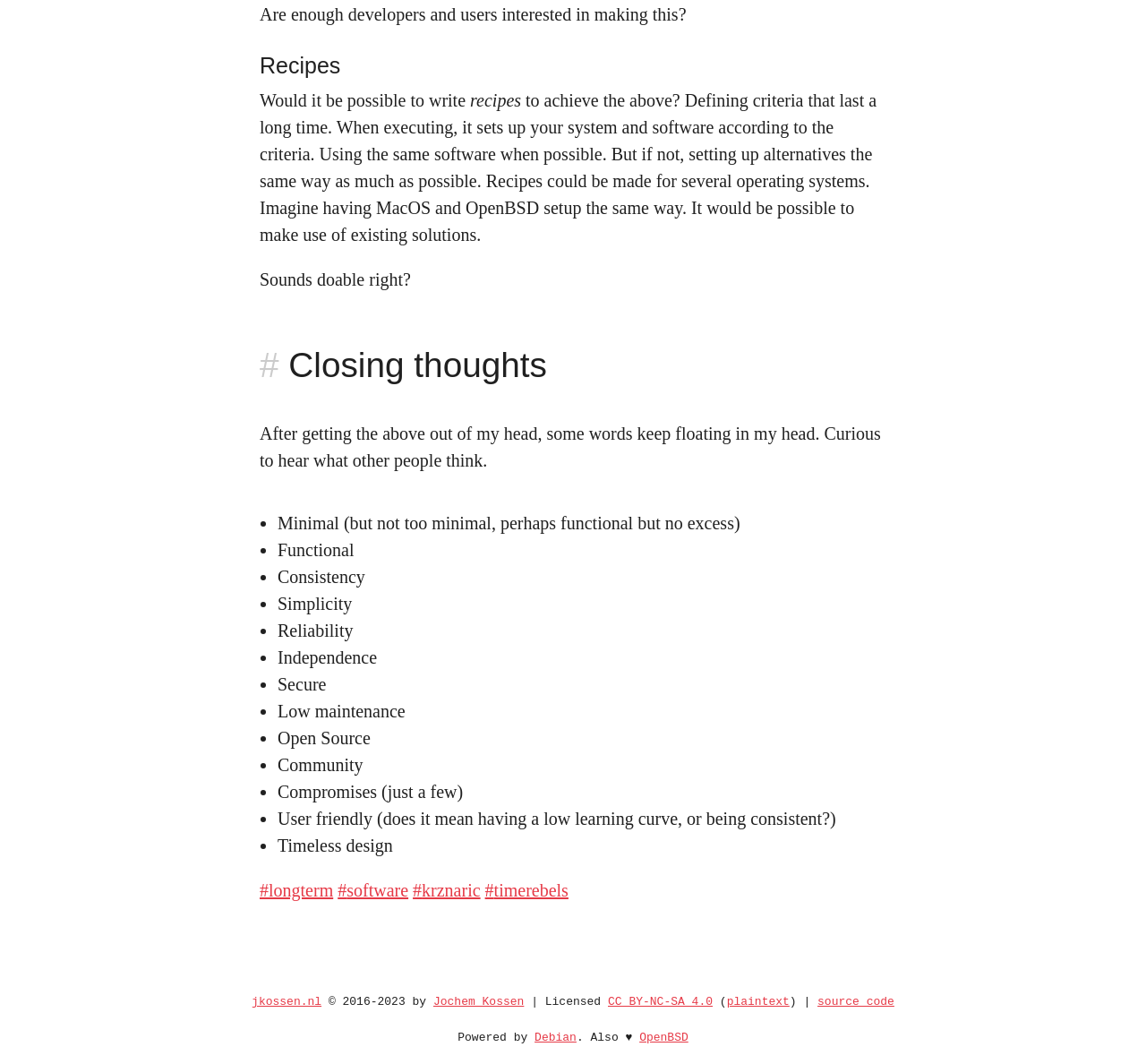Identify the bounding box coordinates of the clickable region required to complete the instruction: "Go to Debian". The coordinates should be given as four float numbers within the range of 0 and 1, i.e., [left, top, right, bottom].

[0.466, 0.969, 0.503, 0.981]